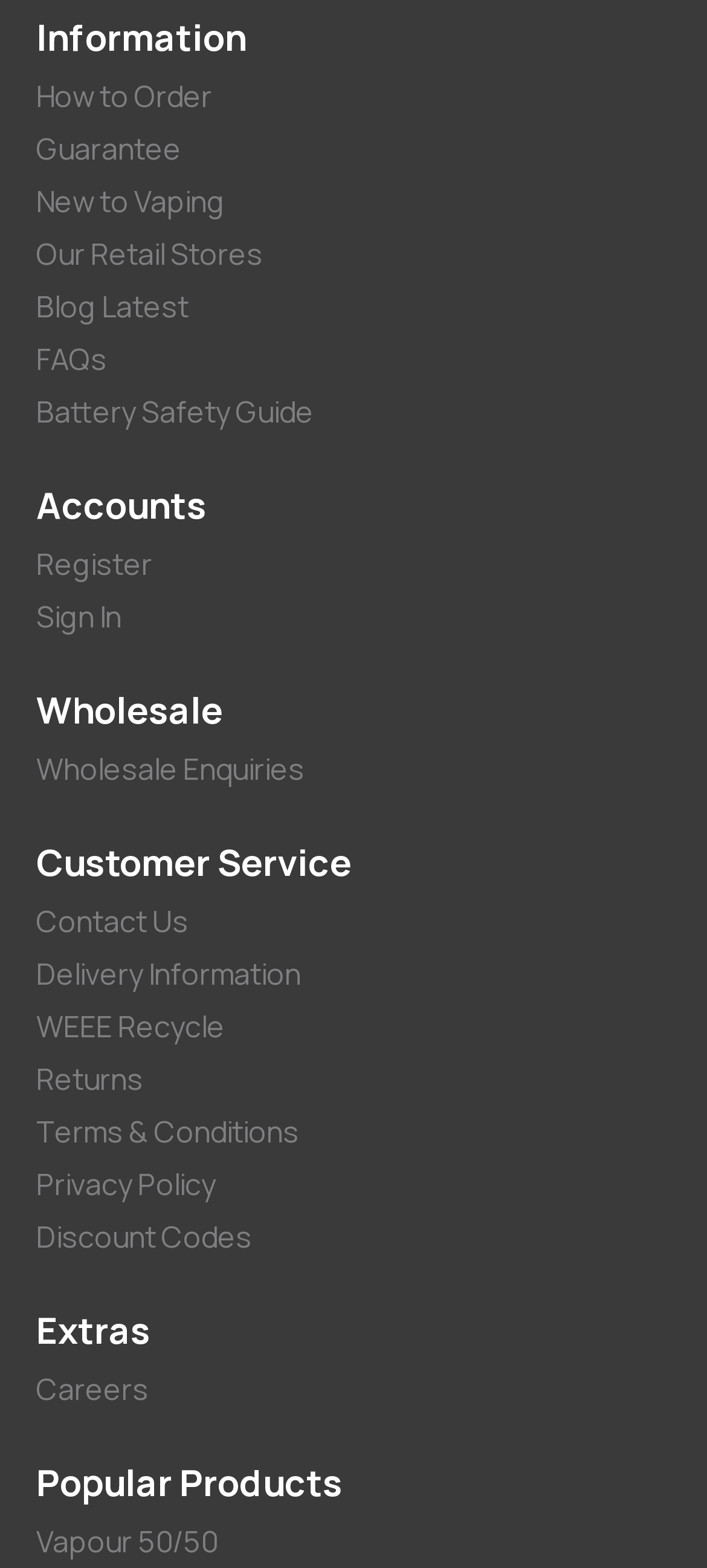Can you give a detailed response to the following question using the information from the image? What is the last link on the webpage?

The last link on the webpage is 'Vapour 50/50' which is located at the bottom left corner of the webpage with a bounding box of [0.051, 0.971, 0.308, 0.996].